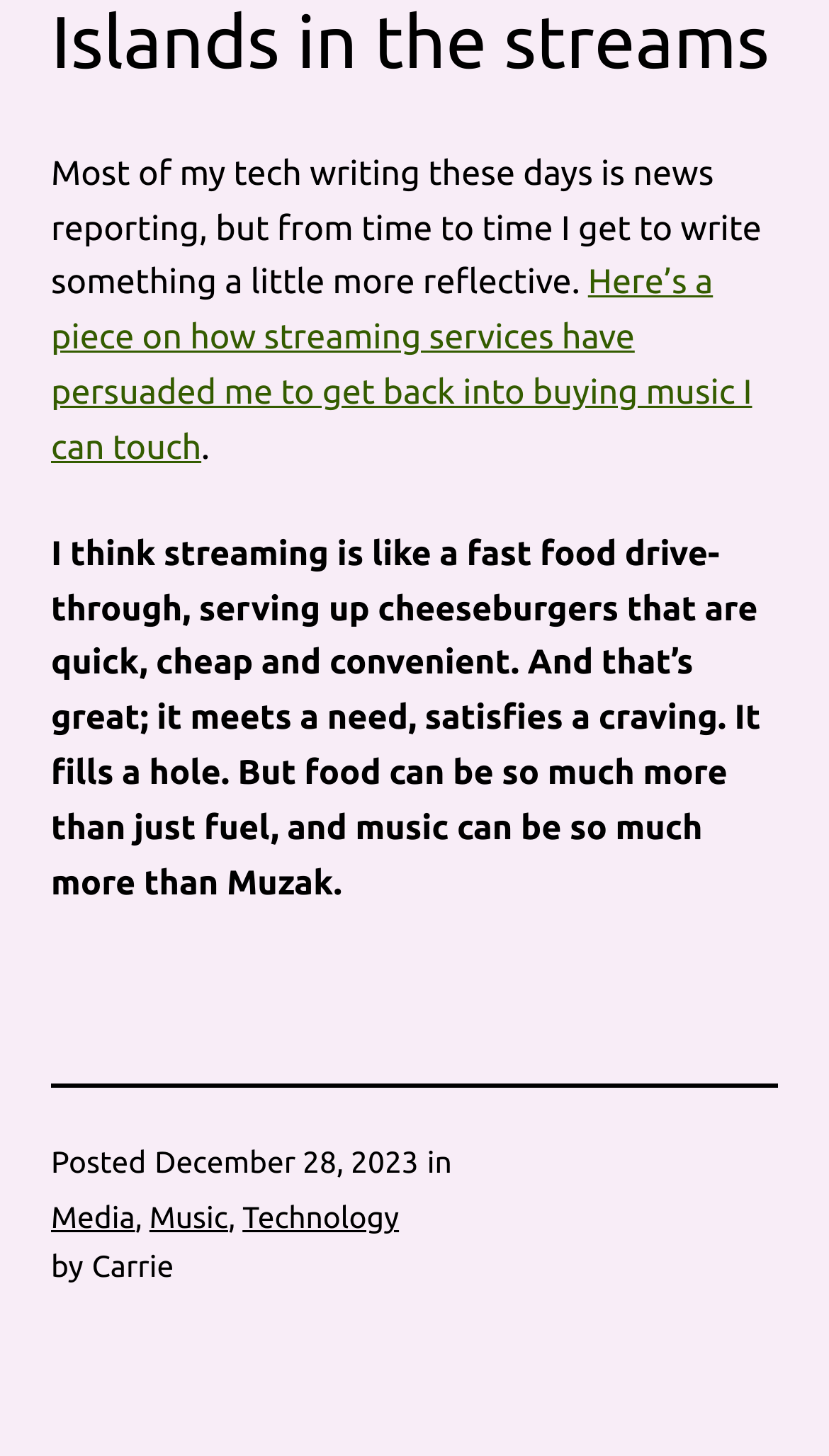Please determine the bounding box of the UI element that matches this description: Media. The coordinates should be given as (top-left x, top-left y, bottom-right x, bottom-right y), with all values between 0 and 1.

[0.062, 0.825, 0.163, 0.848]